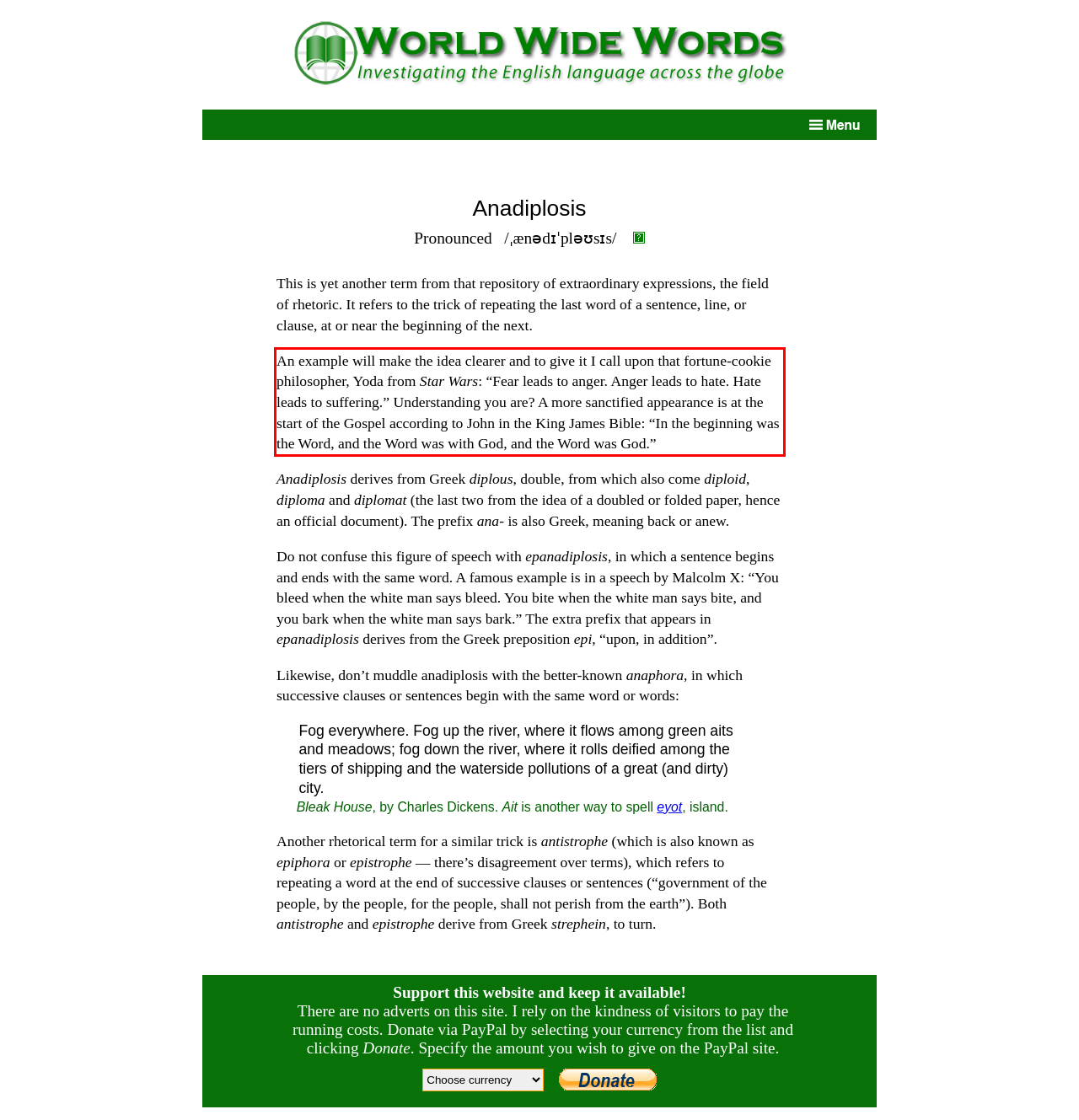Examine the webpage screenshot and use OCR to recognize and output the text within the red bounding box.

An example will make the idea clearer and to give it I call upon that fortune-cookie philosopher, Yoda from Star Wars: “Fear leads to anger. Anger leads to hate. Hate leads to suffering.” Understanding you are? A more sanctified appearance is at the start of the Gospel according to John in the King James Bible: “In the beginning was the Word, and the Word was with God, and the Word was God.”